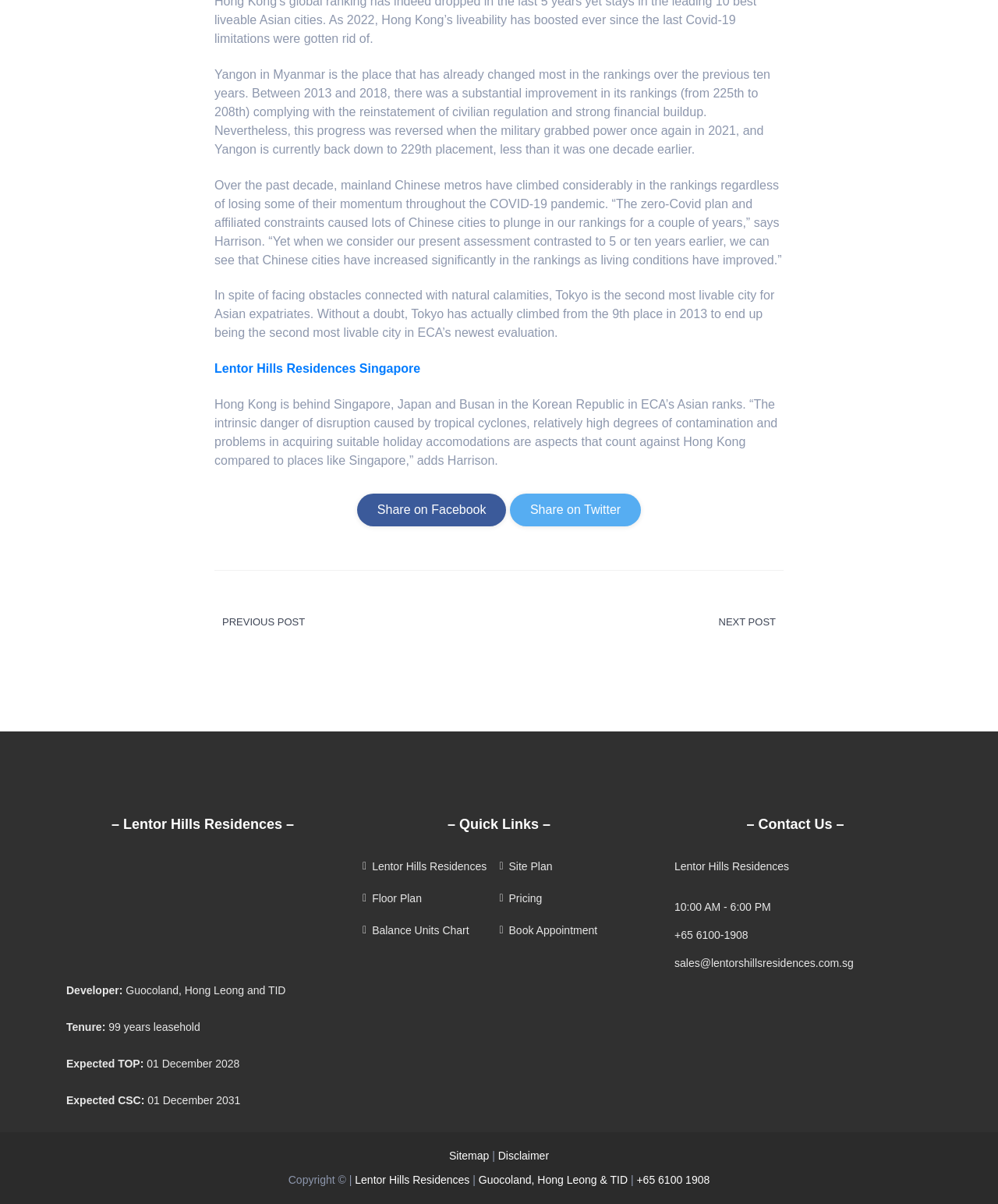Give a one-word or short phrase answer to this question: 
What is the link to share on Facebook?

Share on Facebook